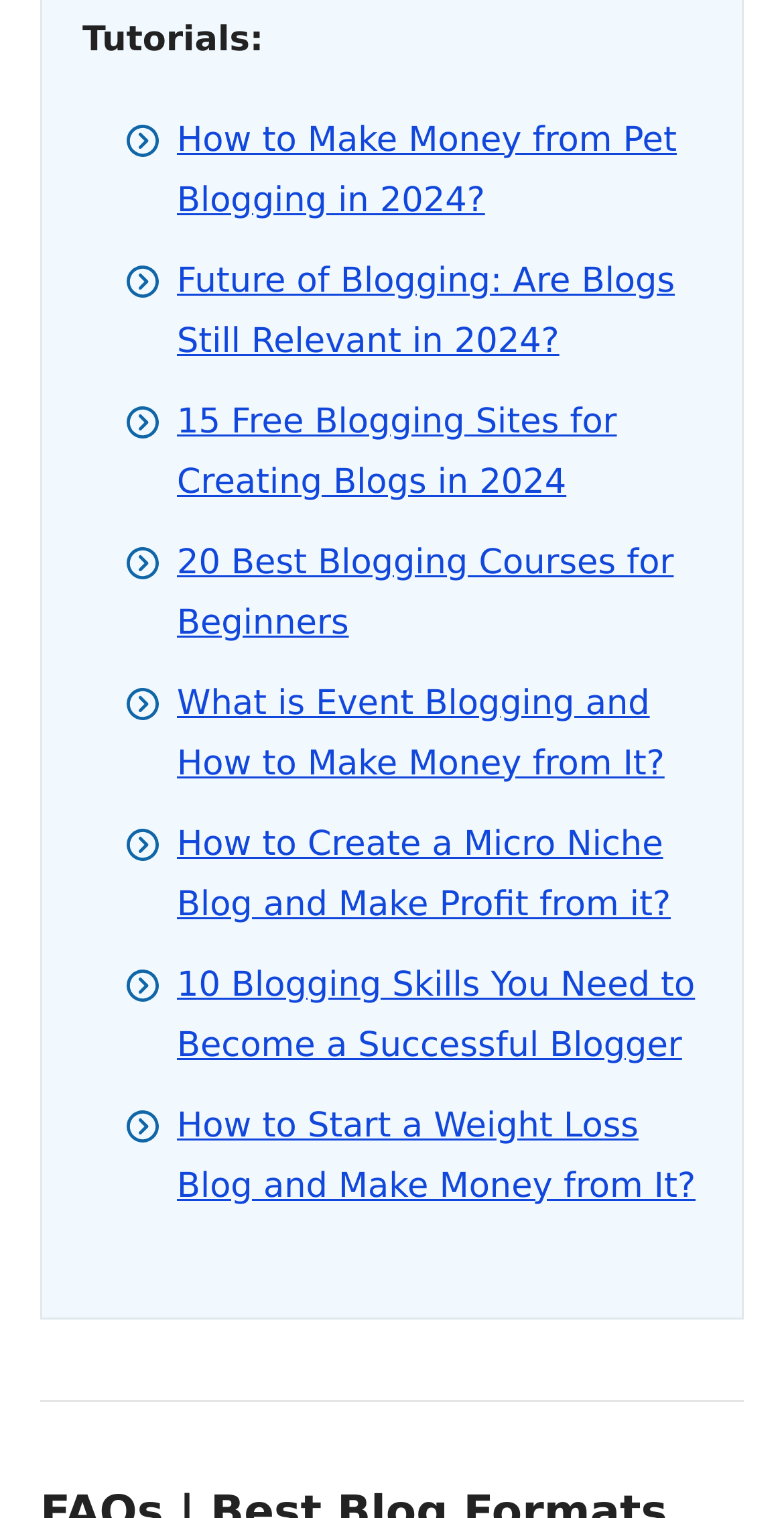Is there a separator on the webpage?
Answer with a single word or short phrase according to what you see in the image.

Yes